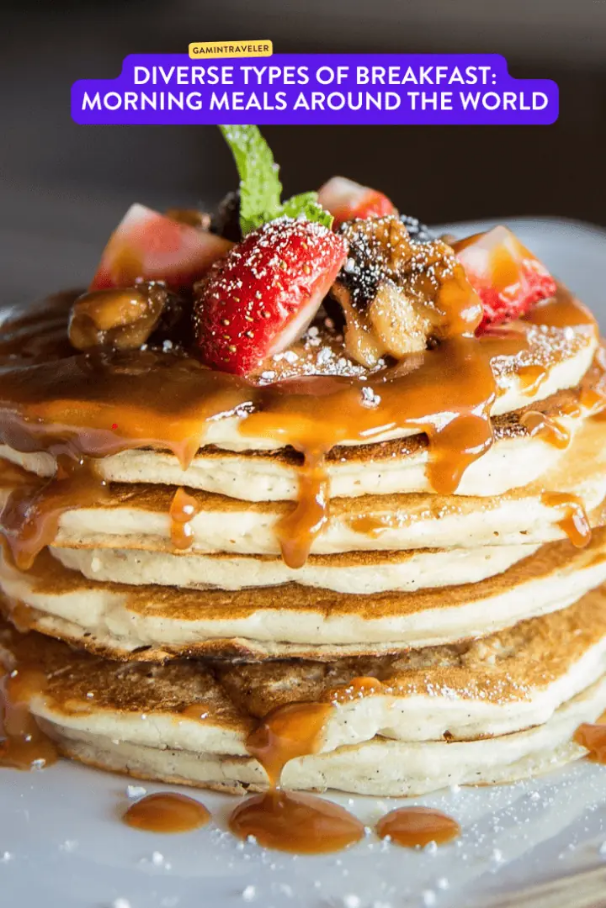Give a detailed account of everything present in the image.

The image showcases a delectable stack of pancakes, perfectly golden and fluffy, drizzled with rich caramel sauce. Garnished with fresh strawberries and a hint of mint, this mouthwatering dish highlights the theme of "Diverse Types of Breakfast: Morning Meals Around the World," as indicated by the vibrant title above. The pancakes, layered one upon another, are enhanced by the sweet toppings, making this a tempting representation of breakfast options enjoyed globally. This delightful creation not only appeals visually but also invites viewers to explore the various breakfast cultures found across different regions.